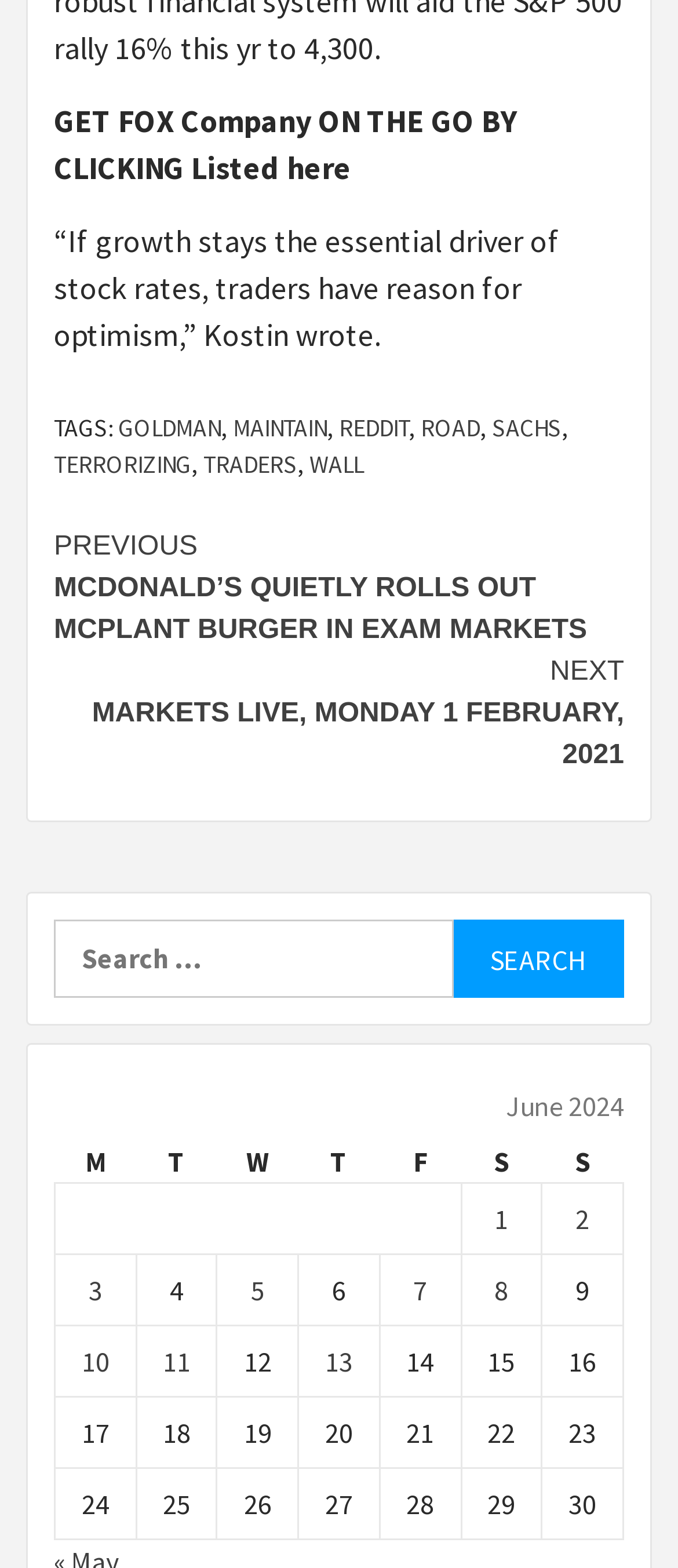What is the topic of the article?
Using the image as a reference, answer the question with a short word or phrase.

Stock market